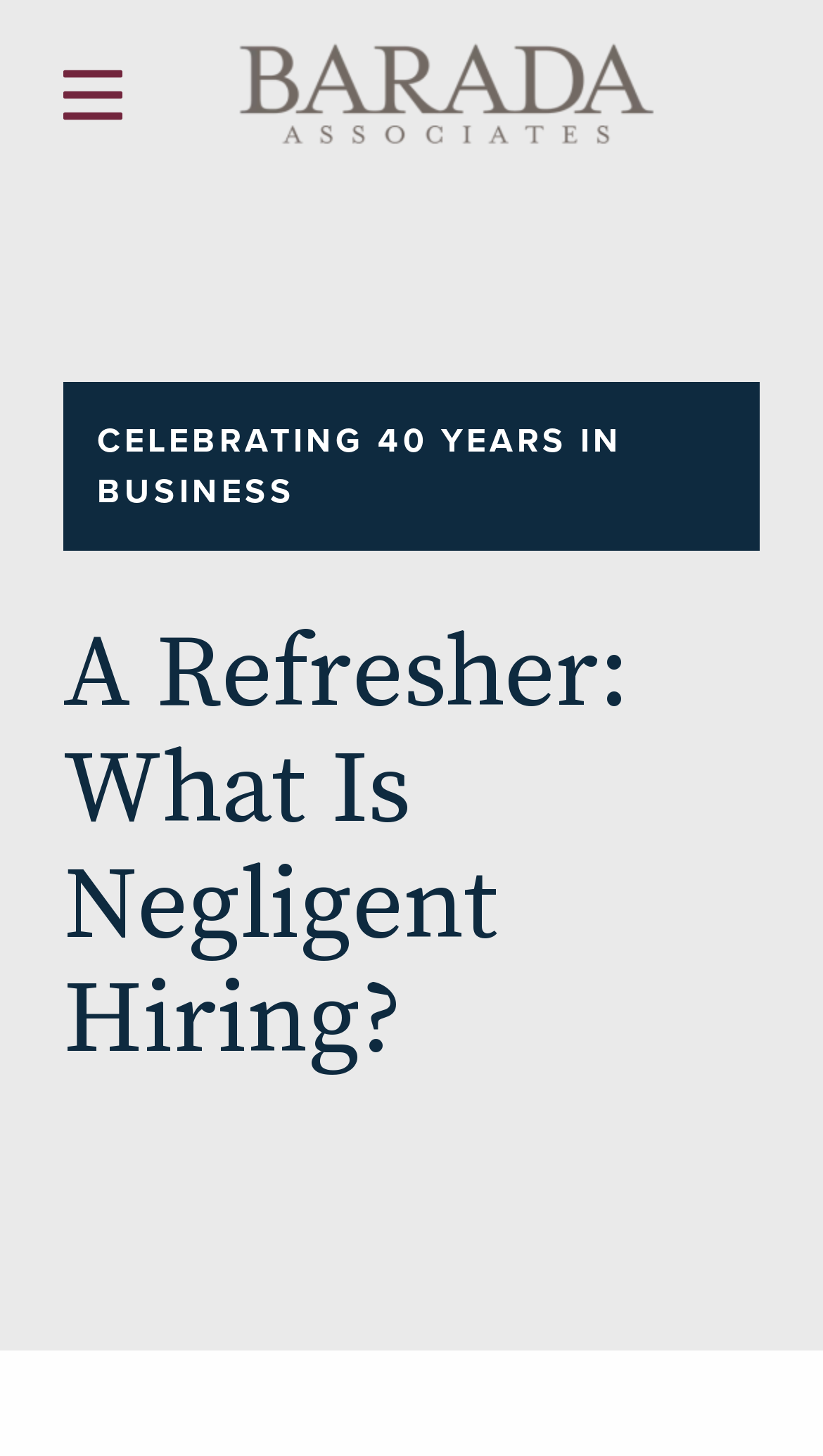Identify the bounding box for the described UI element. Provide the coordinates in (top-left x, top-left y, bottom-right x, bottom-right y) format with values ranging from 0 to 1: Twitter

None